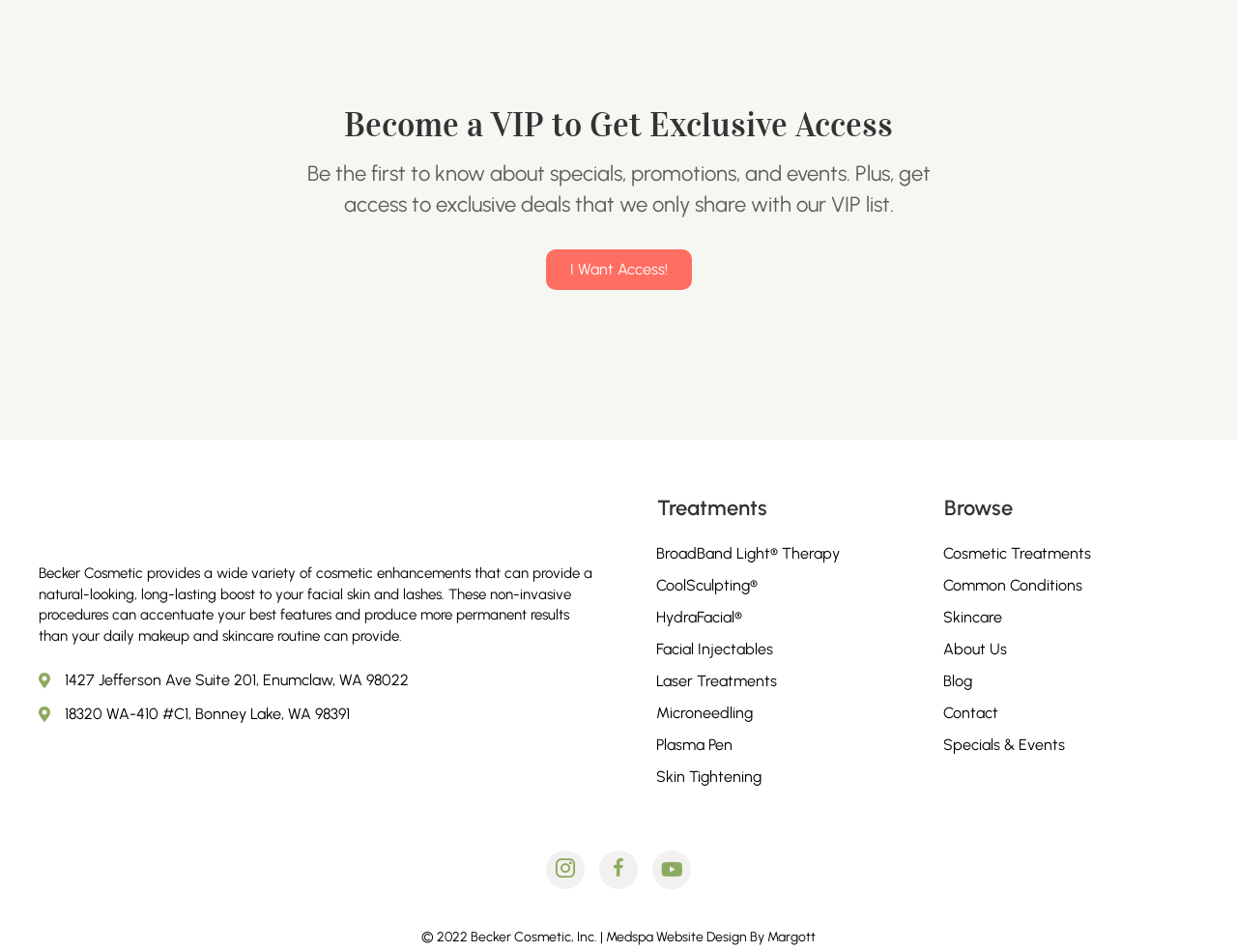Pinpoint the bounding box coordinates of the area that should be clicked to complete the following instruction: "Click the 'Contact' link". The coordinates must be given as four float numbers between 0 and 1, i.e., [left, top, right, bottom].

[0.752, 0.733, 0.984, 0.765]